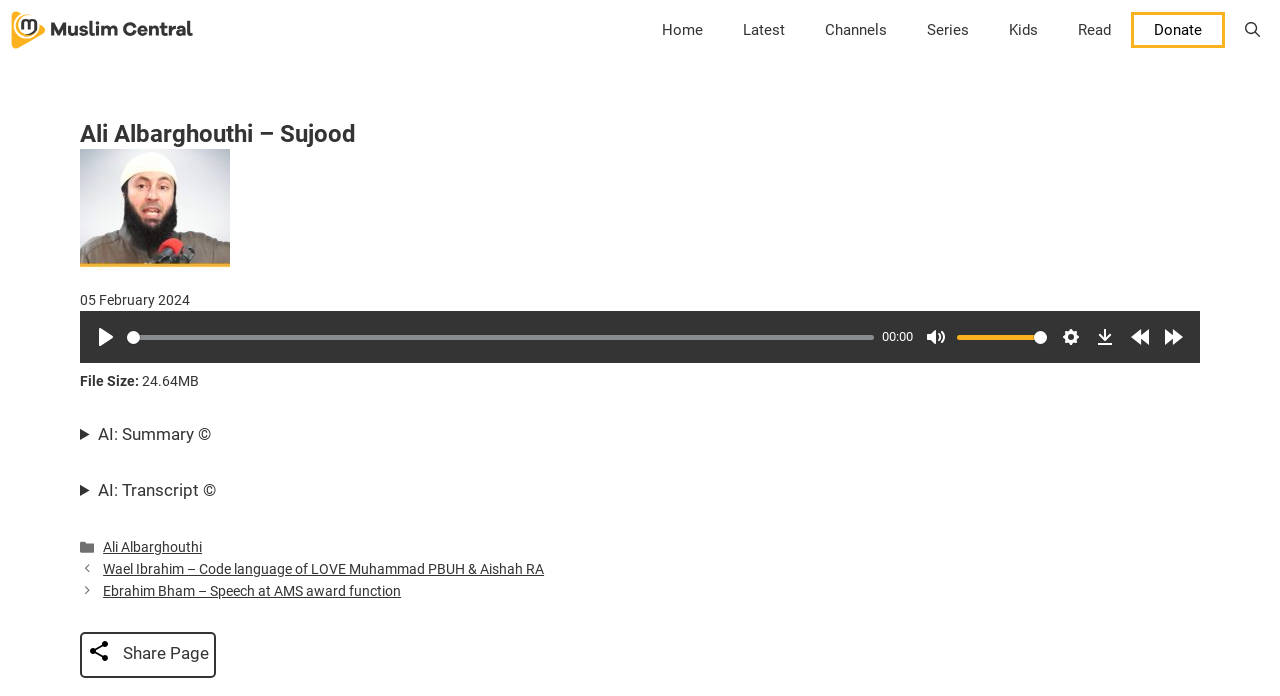From the screenshot, find the bounding box of the UI element matching this description: "UnmuteMute". Supply the bounding box coordinates in the form [left, top, right, bottom], each a float between 0 and 1.

[0.719, 0.462, 0.744, 0.508]